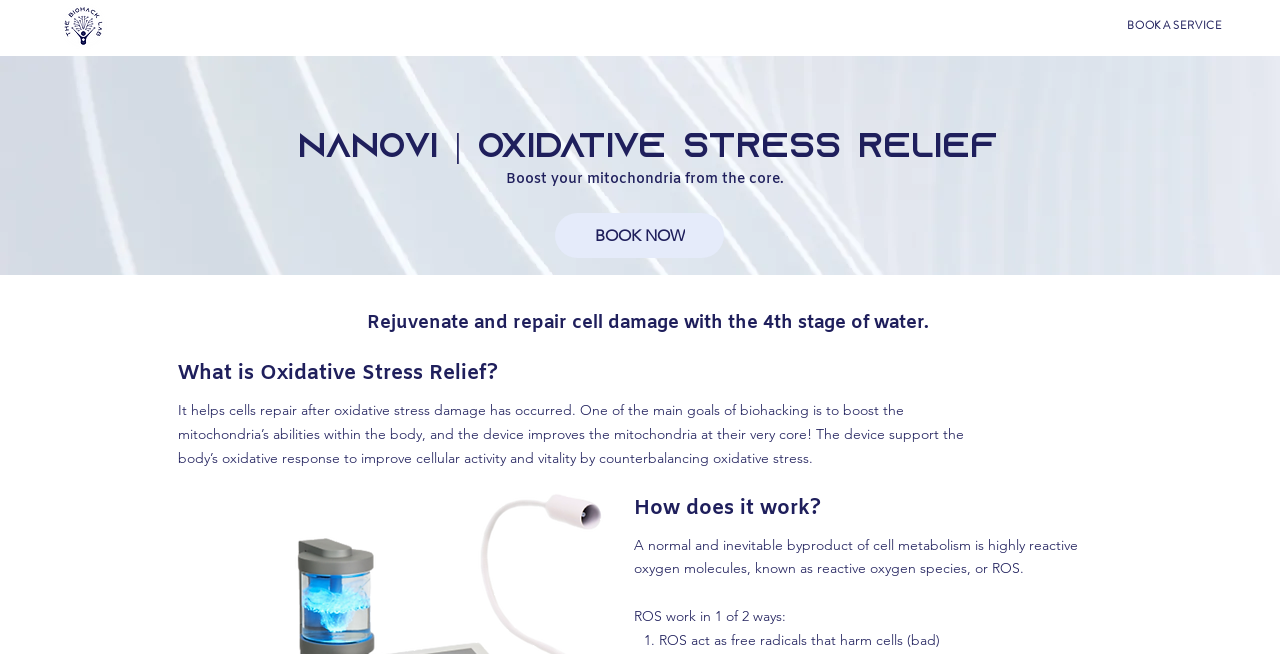Provide a thorough summary of the webpage.

The webpage is about Oxidative Stress Relief, specifically highlighting the services offered by The Biohack Lab. At the top, there is a navigation menu with 7 links: Home, Locations, Events, Services, Dr. Sienna, Mind Labs, and Shop. Next to the navigation menu, there is a cart button with 0 items. On the right side of the top section, there is a prominent call-to-action button "BOOK A SERVICE".

Below the top section, there is a large image that spans the entire width of the page. Above the image, there is a heading "nanovi | Oxidative stress relief". Below the image, there is a section with a heading "Boost your mitochondria from the core." accompanied by a "BOOK NOW" link.

Further down, there is a section explaining what Oxidative Stress Relief is, with a heading "What is Oxidative Stress Relief?" followed by a detailed text describing the process. The text is divided into paragraphs, with the first paragraph explaining the goal of biohacking and how the device improves the mitochondria. The second paragraph explains what reactive oxygen species (ROS) are, and the third paragraph describes how ROS work in two ways, with a numbered list marker "1." indicating the first point.

Throughout the page, there are no other images besides the large image at the top. The layout is organized, with clear headings and concise text, making it easy to navigate and understand the content.